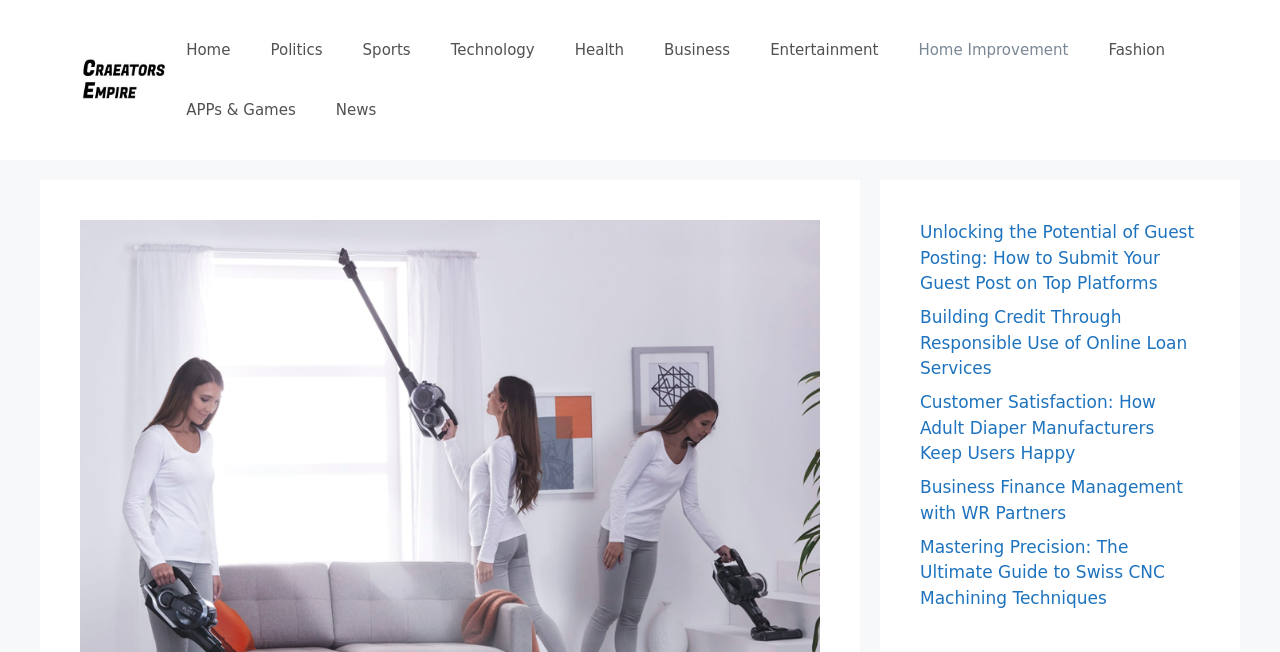What is the position of the 'Home Improvement' link?
Please use the image to deliver a detailed and complete answer.

I looked at the navigation element and counted the link elements from left to right, and found that the 'Home Improvement' link is the 9th one.